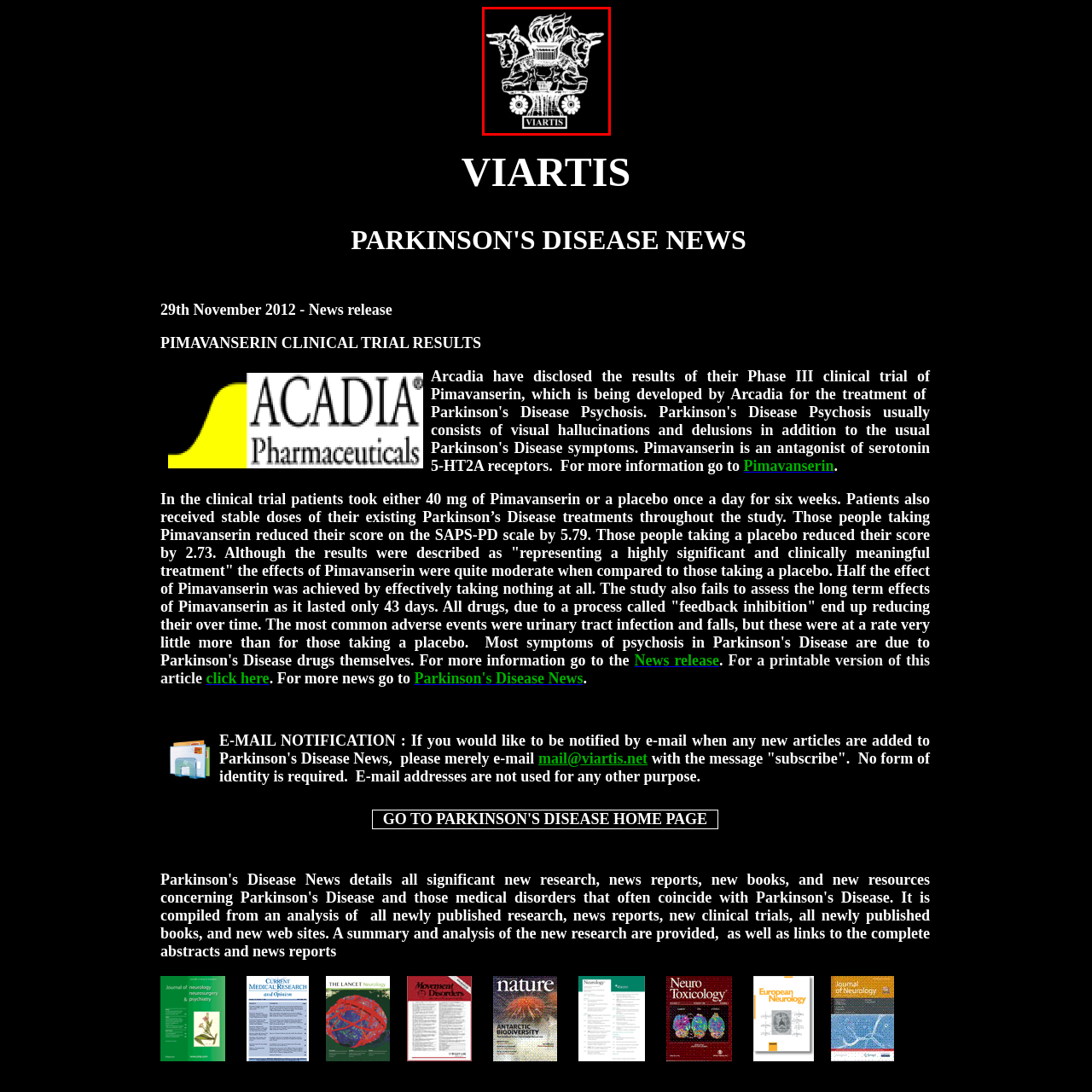Inspect the image within the red box and provide a detailed and thorough answer to the following question: How many horses are pulling the chariot?

The emblem prominently displays a stylized depiction of a chariot pulled by two horses, symbolizing strength and progress, which means there are two horses pulling the chariot.